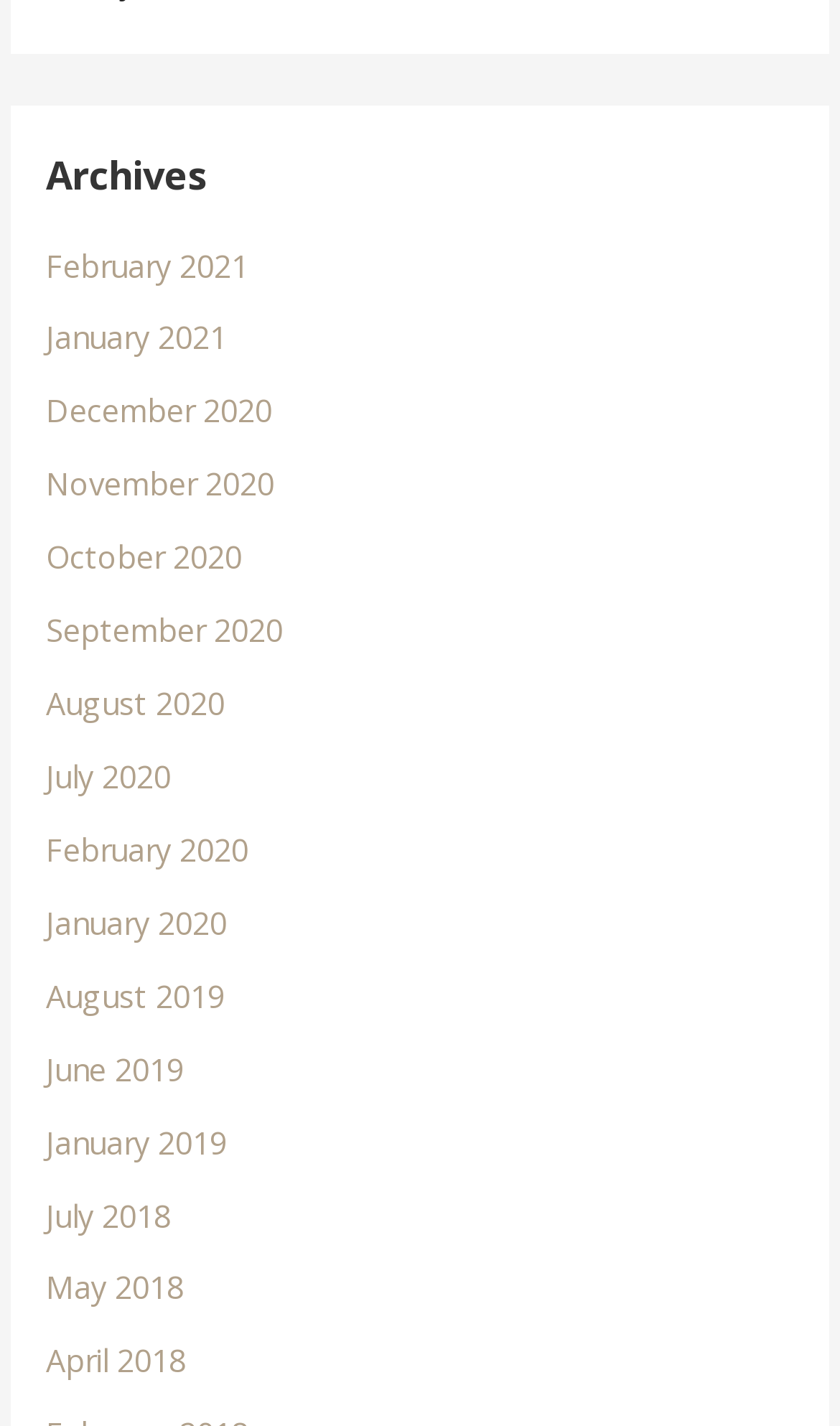What is the category of the webpage?
Look at the image and provide a detailed response to the question.

The webpage has a heading 'Archives' at the top, which suggests that the webpage is categorized under archives. This is further supported by the presence of multiple links to different months and years, indicating that the webpage is an archive of some sort.